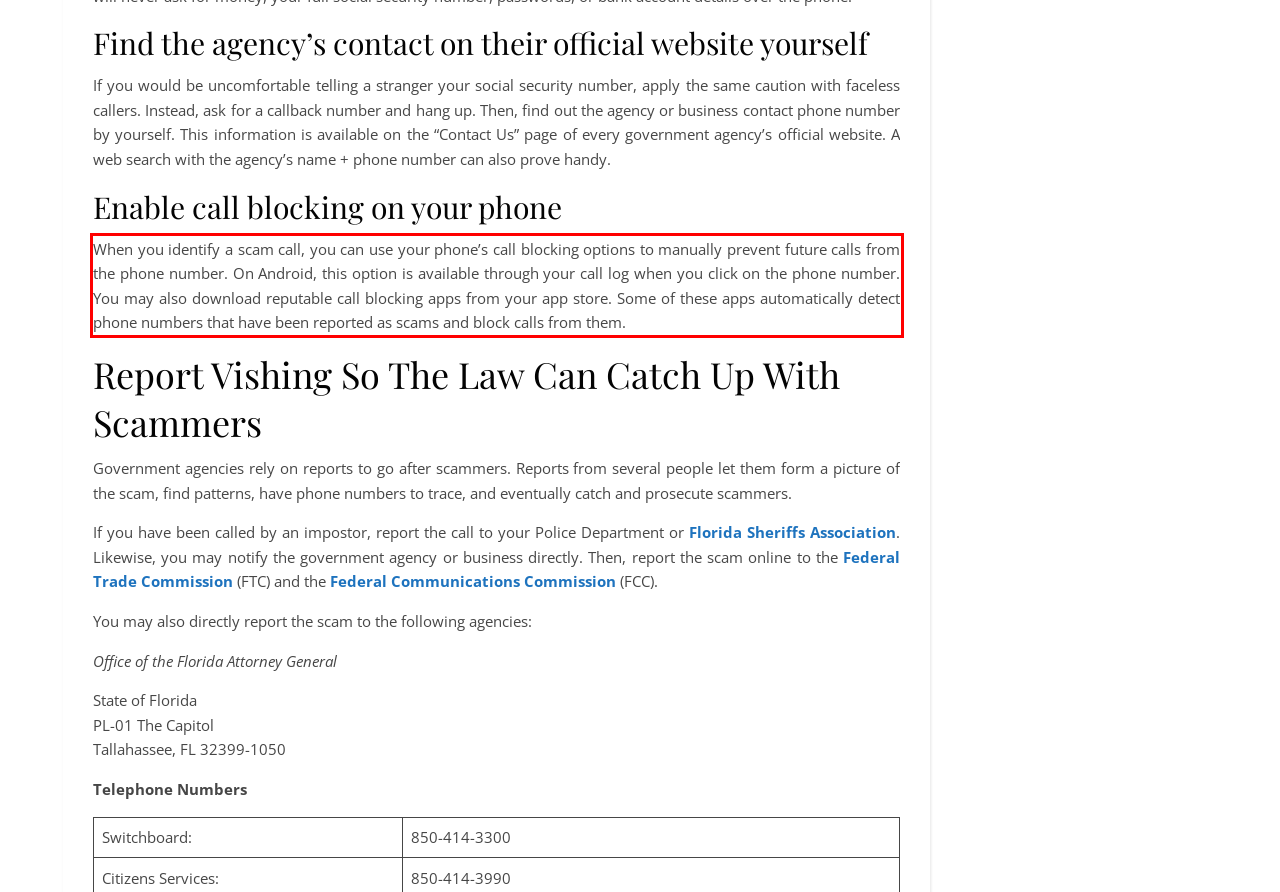Please identify and extract the text content from the UI element encased in a red bounding box on the provided webpage screenshot.

When you identify a scam call, you can use your phone’s call blocking options to manually prevent future calls from the phone number. On Android, this option is available through your call log when you click on the phone number. You may also download reputable call blocking apps from your app store. Some of these apps automatically detect phone numbers that have been reported as scams and block calls from them.